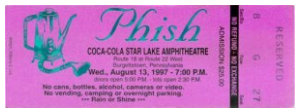What time did the doors open?
Carefully analyze the image and provide a detailed answer to the question.

The ticket details the start time of the concert as 7:00 PM, and also mentions that the doors opened at 5:00 PM, which is a common practice at concerts to allow attendees to enter the venue before the show starts.